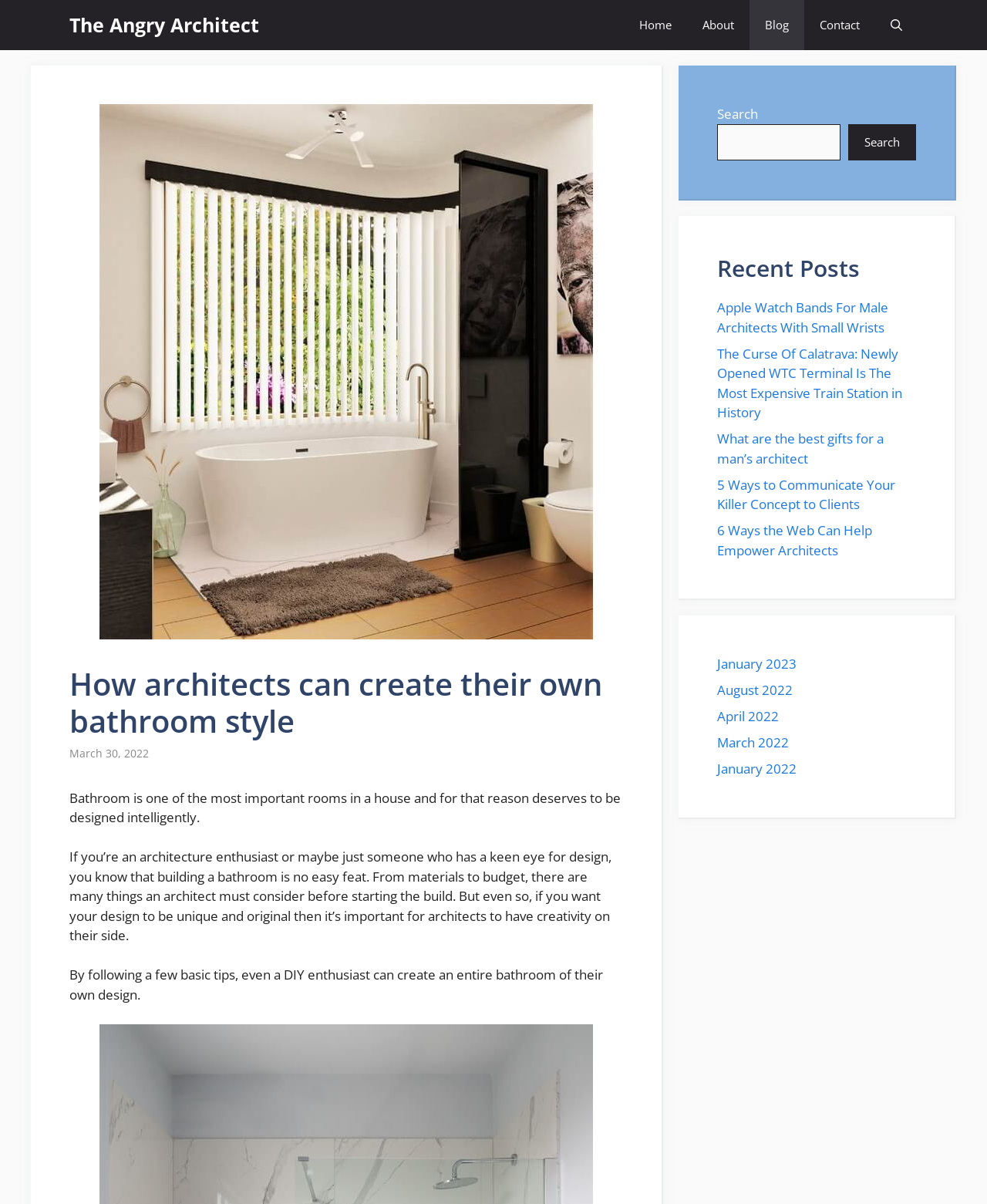What is the primary navigation menu?
Answer the question with just one word or phrase using the image.

Home, About, Blog, Contact